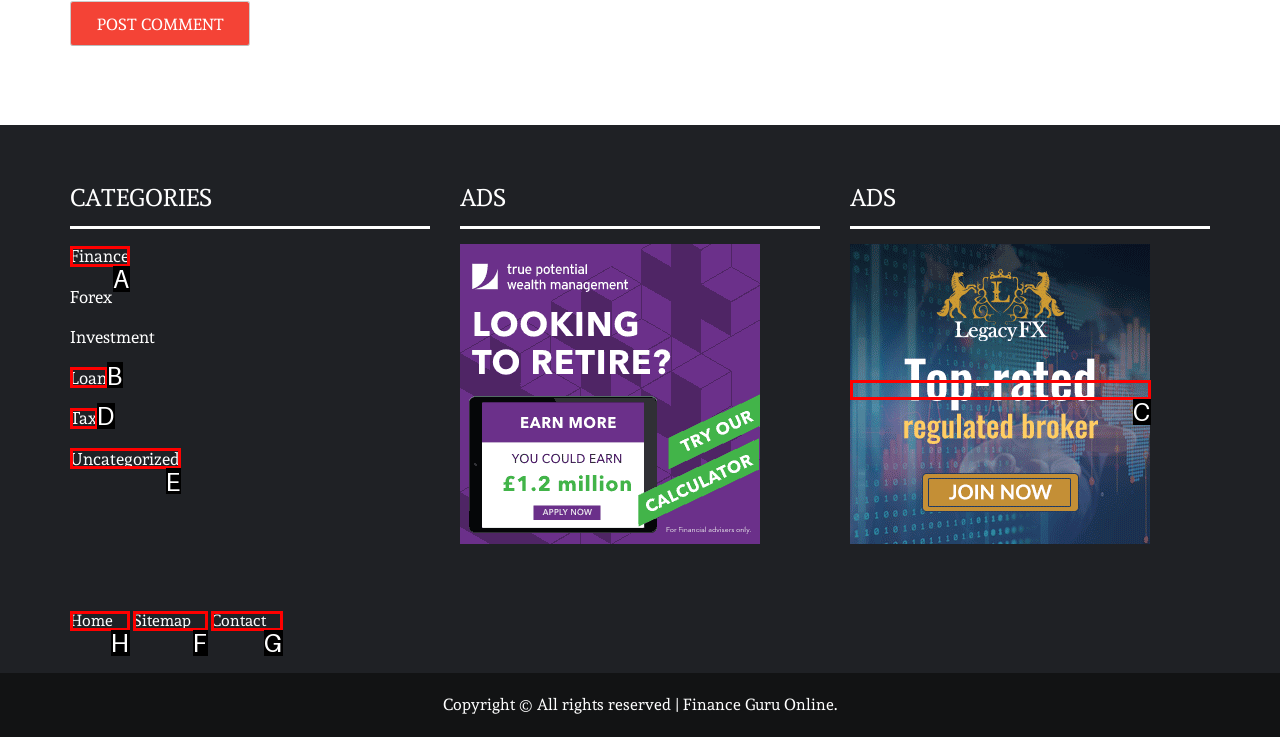Identify the correct UI element to click on to achieve the following task: Go to the 'Home' page Respond with the corresponding letter from the given choices.

H